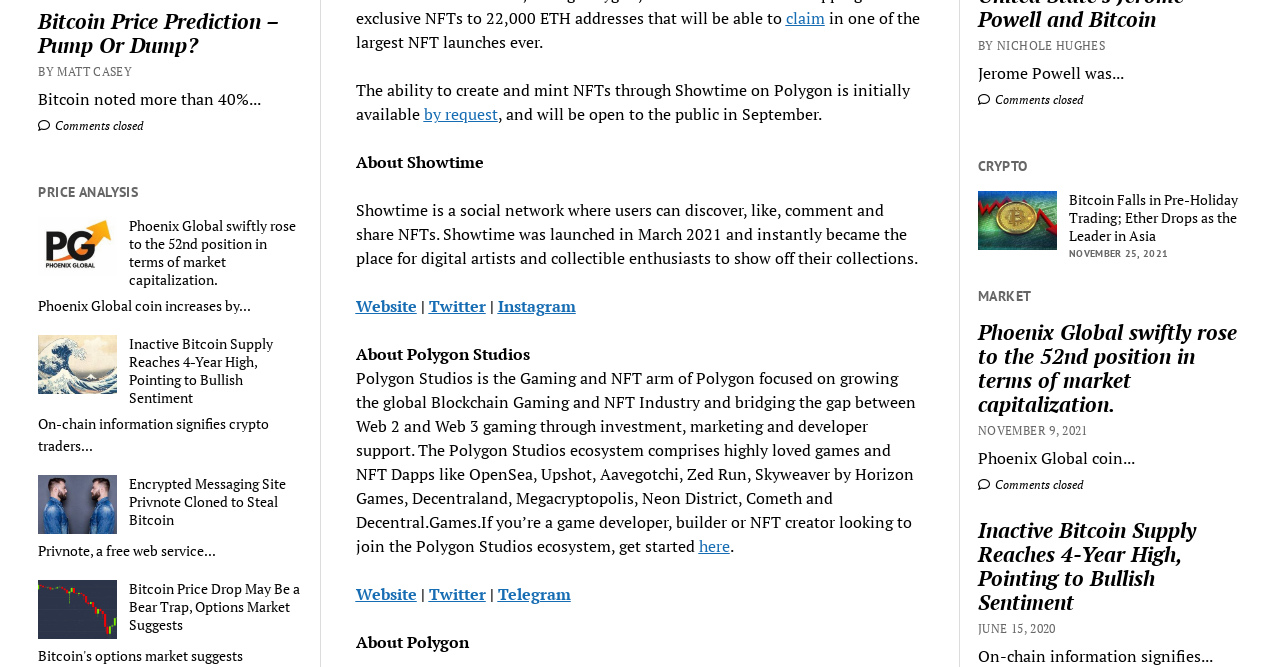What is the name of the social network mentioned in the webpage?
Based on the screenshot, give a detailed explanation to answer the question.

The name of the social network mentioned in the webpage is 'Showtime' which is a StaticText element located in the middle of the webpage with a bounding box of [0.278, 0.226, 0.378, 0.259]. It is described as a social network where users can discover, like, comment and share NFTs.